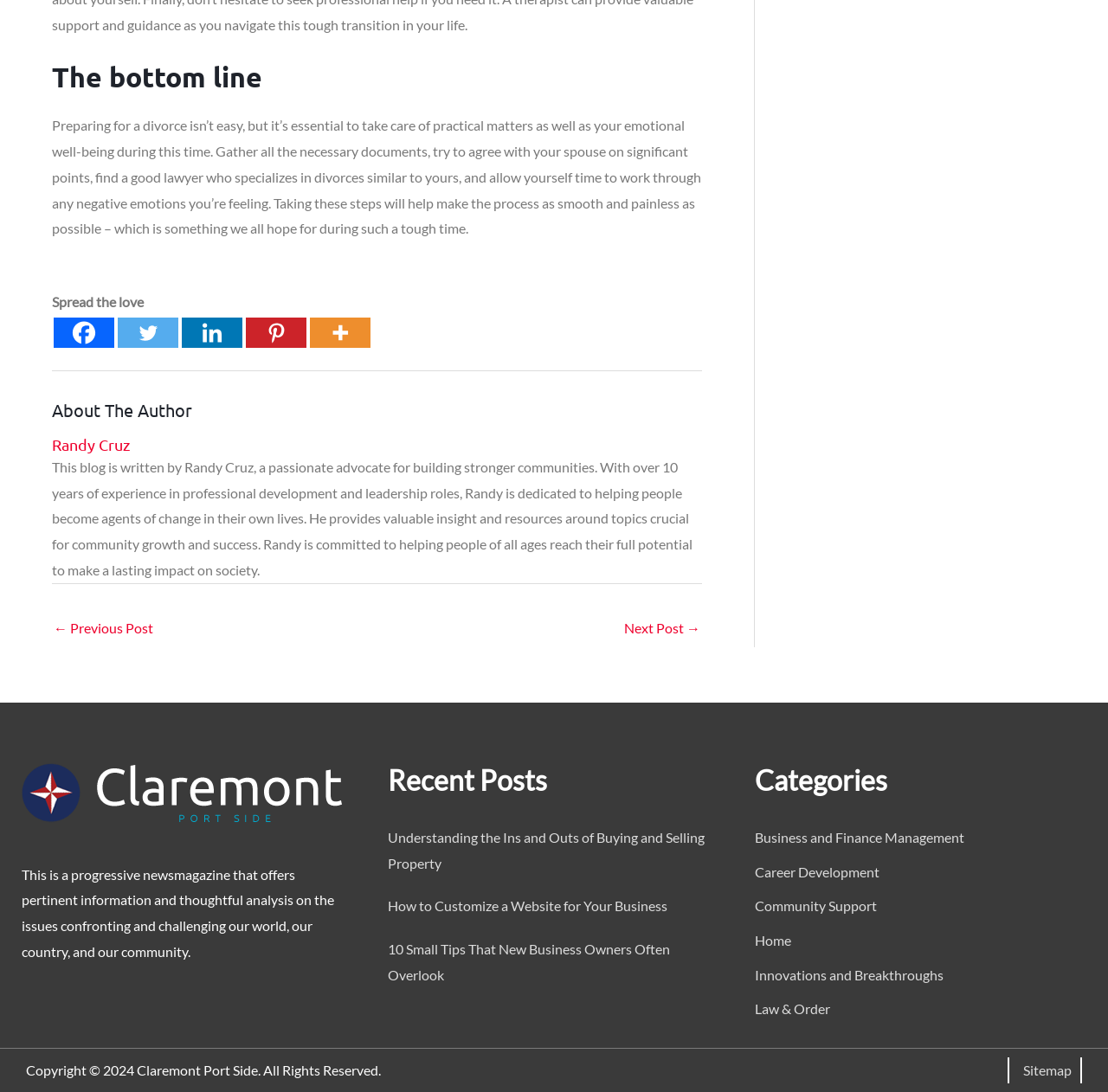How many social media links are there?
Using the image as a reference, give a one-word or short phrase answer.

5